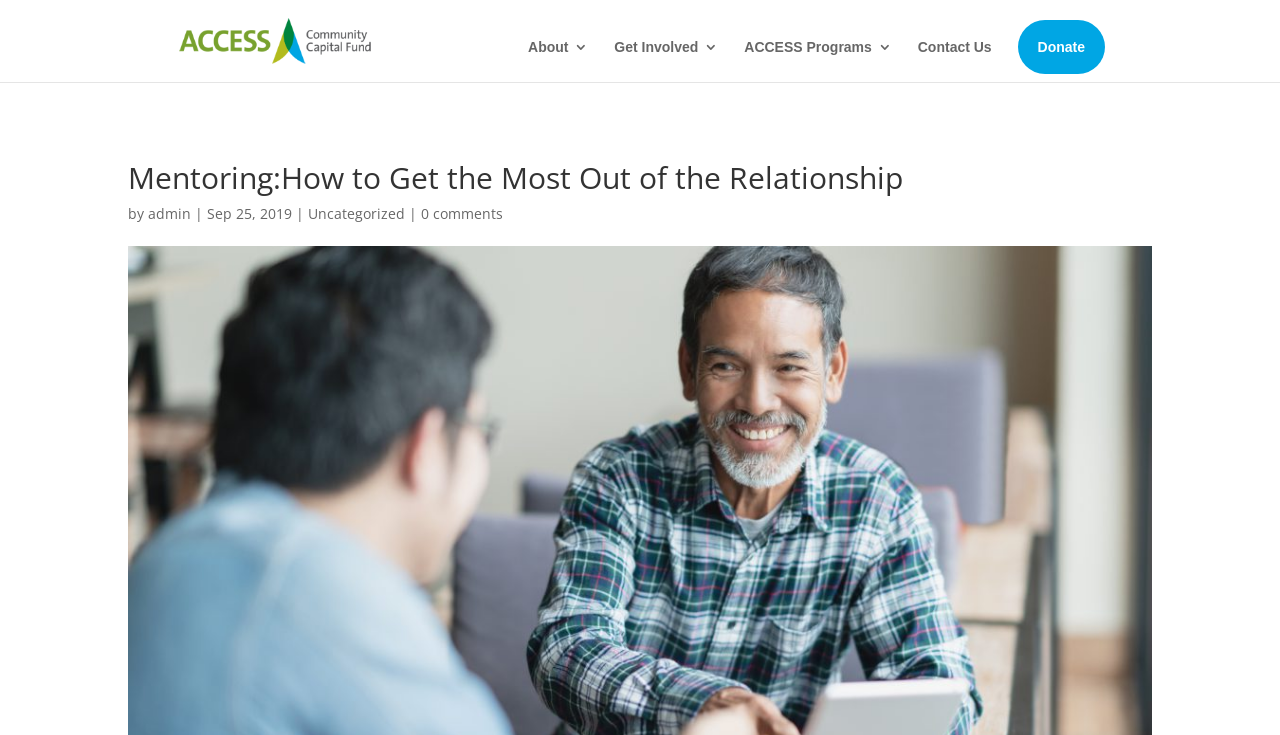Using the given description, provide the bounding box coordinates formatted as (top-left x, top-left y, bottom-right x, bottom-right y), with all values being floating point numbers between 0 and 1. Description: parent_node: Contact Us

None